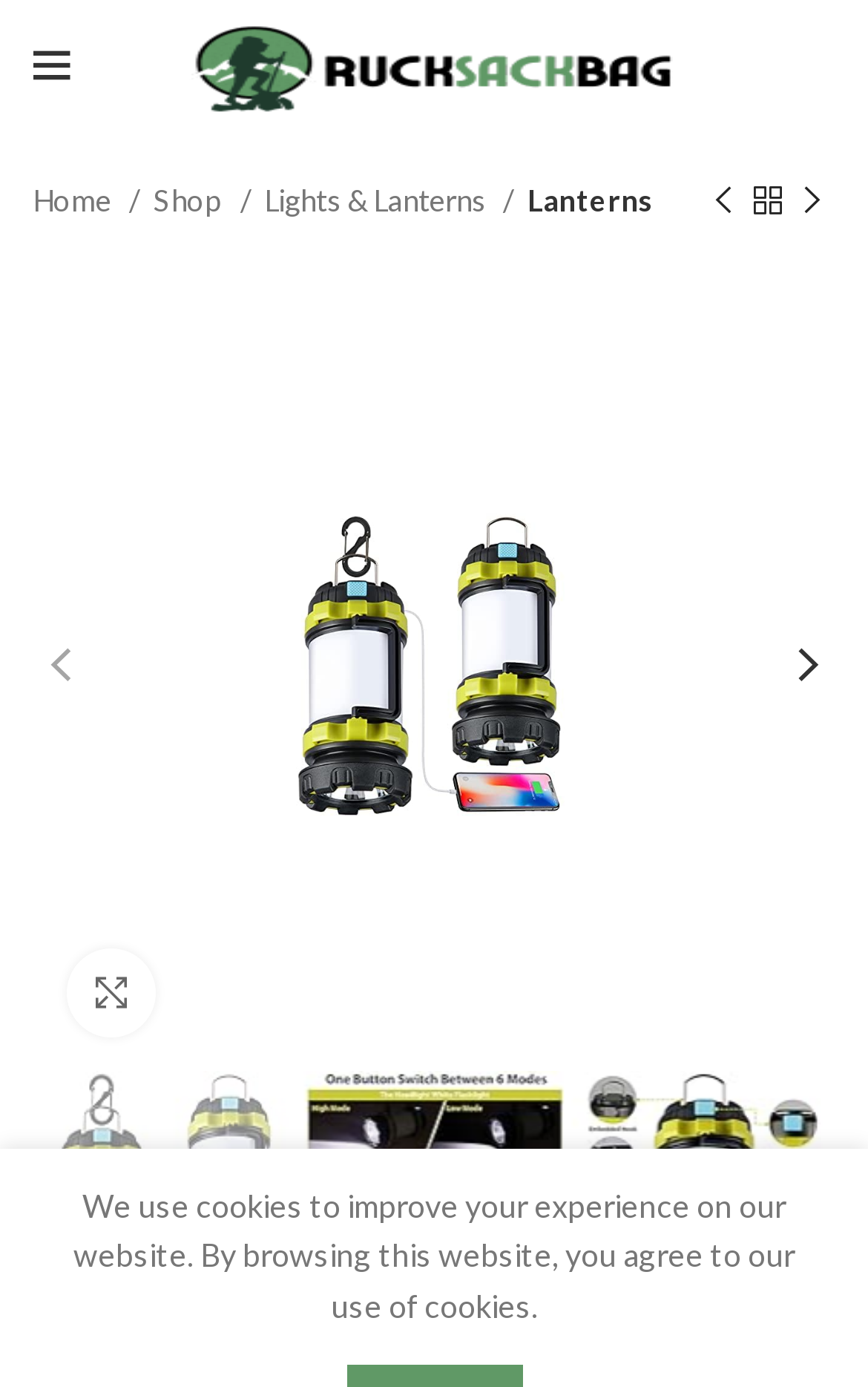Find and indicate the bounding box coordinates of the region you should select to follow the given instruction: "View previous product".

[0.808, 0.129, 0.859, 0.162]